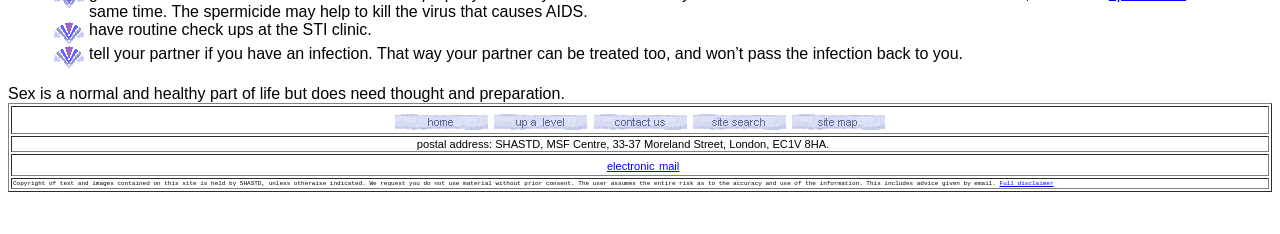Please find the bounding box coordinates of the element that needs to be clicked to perform the following instruction: "click site map". The bounding box coordinates should be four float numbers between 0 and 1, represented as [left, top, right, bottom].

[0.618, 0.46, 0.693, 0.533]